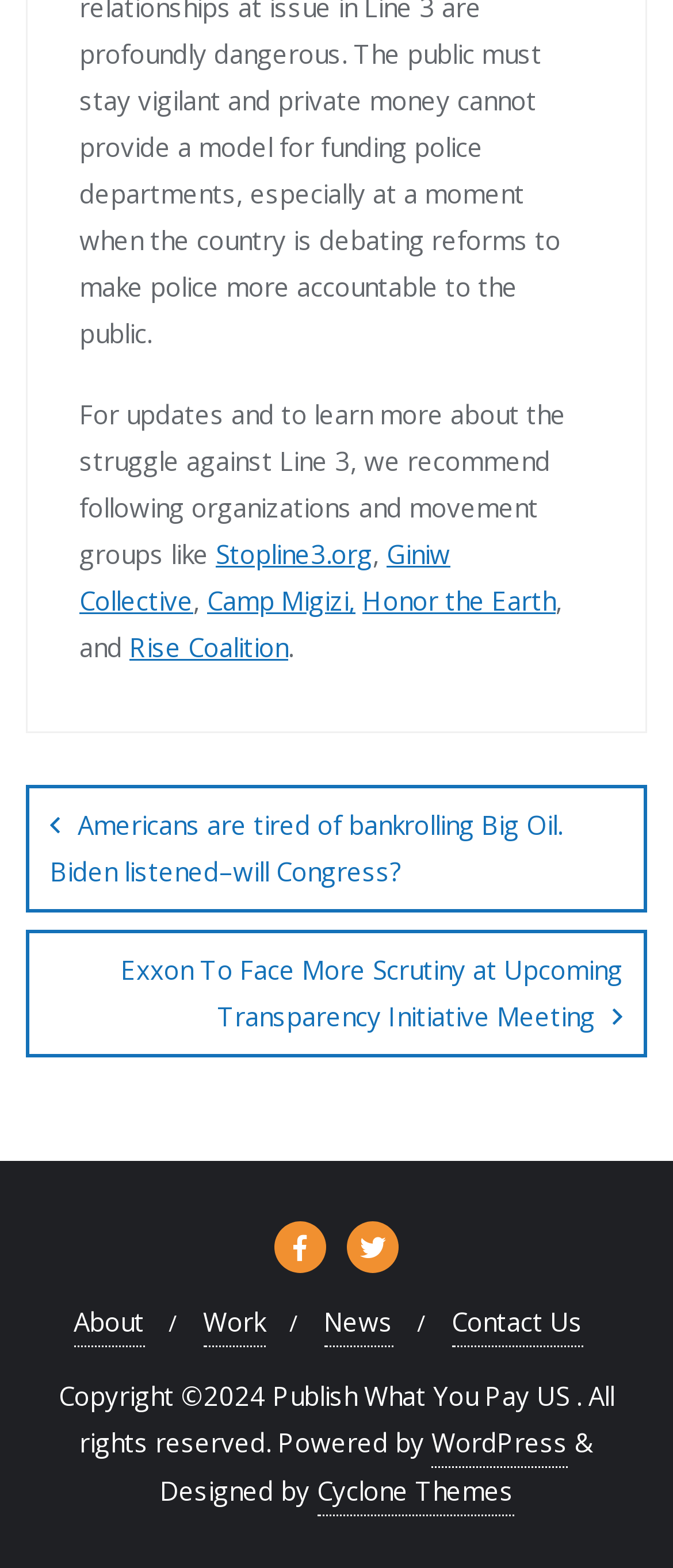Please provide a comprehensive answer to the question below using the information from the image: What is the name of the theme designer?

I looked at the footer section and found the text 'Designed by Cyclone Themes'.